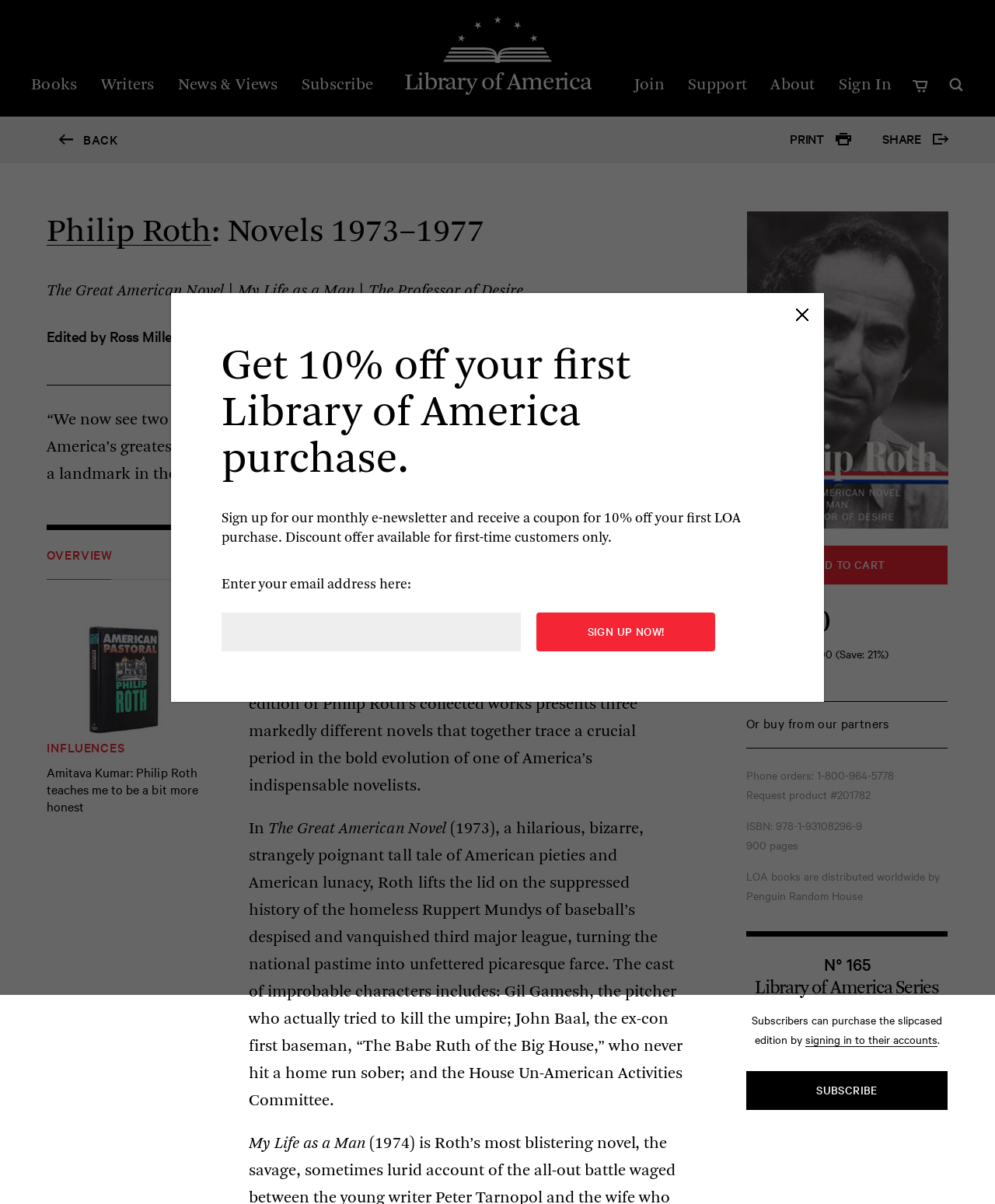Please specify the bounding box coordinates of the area that should be clicked to accomplish the following instruction: "Click on the 'ADD TO CART' button". The coordinates should consist of four float numbers between 0 and 1, i.e., [left, top, right, bottom].

[0.75, 0.453, 0.952, 0.485]